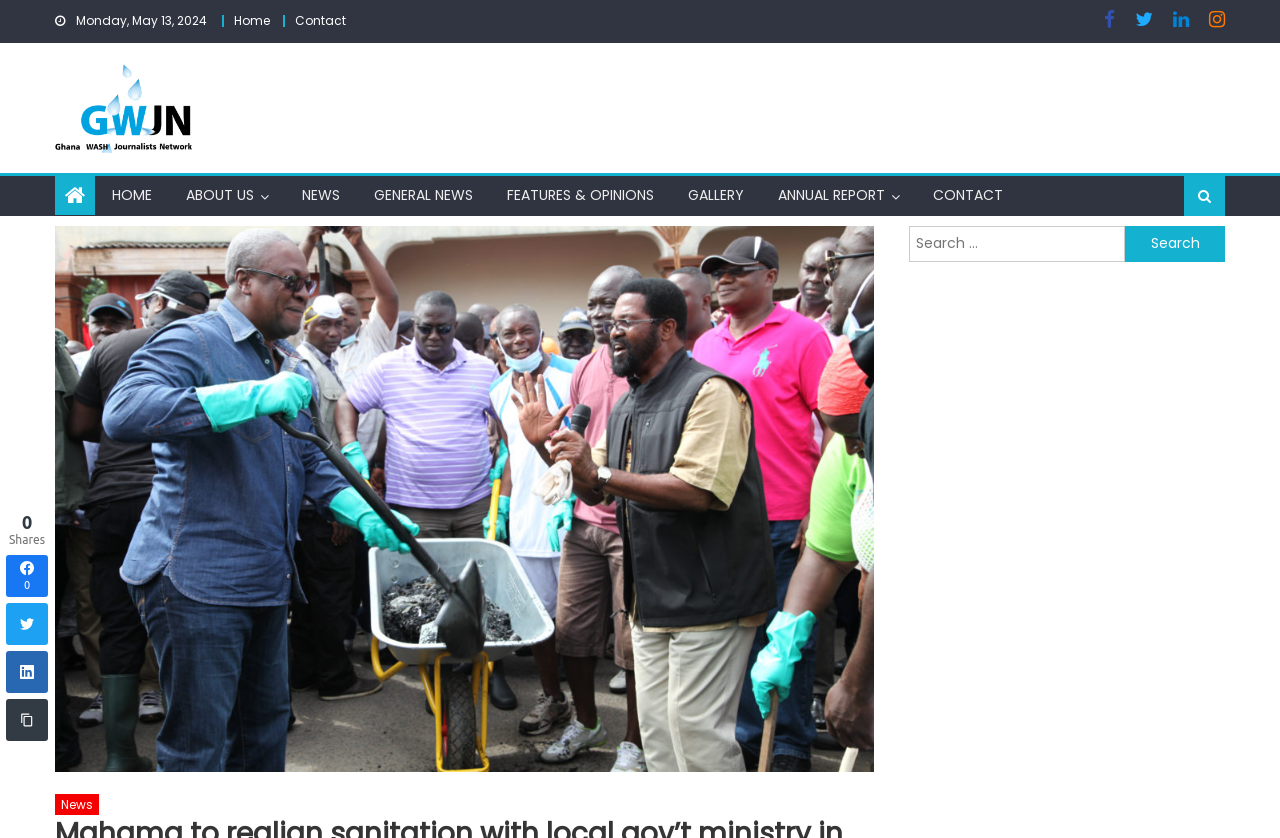Given the element description: "Google Maps", predict the bounding box coordinates of this UI element. The coordinates must be four float numbers between 0 and 1, given as [left, top, right, bottom].

None